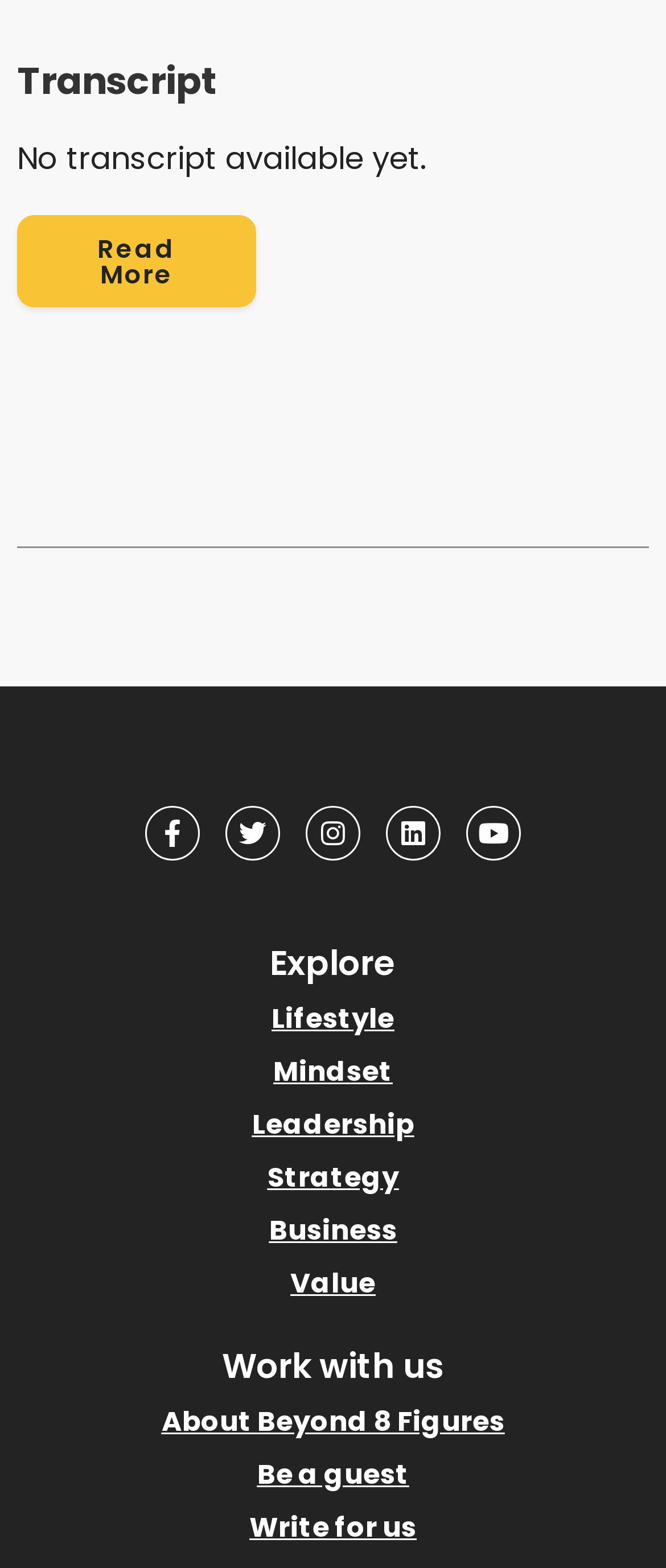Identify the bounding box coordinates of the region that needs to be clicked to carry out this instruction: "view bug reports". Provide these coordinates as four float numbers ranging from 0 to 1, i.e., [left, top, right, bottom].

None